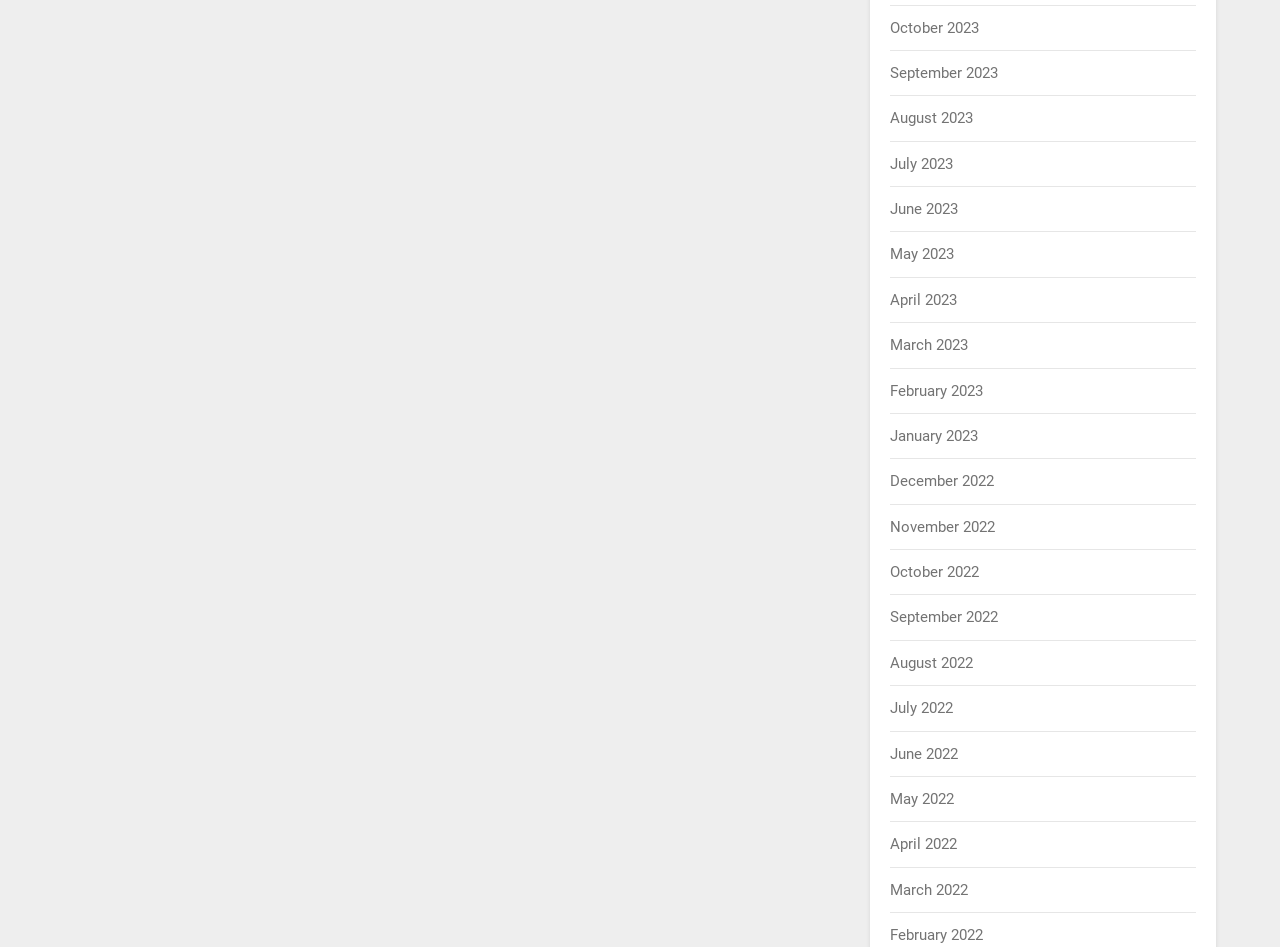Please specify the bounding box coordinates of the area that should be clicked to accomplish the following instruction: "view May 2023". The coordinates should consist of four float numbers between 0 and 1, i.e., [left, top, right, bottom].

[0.696, 0.259, 0.746, 0.278]